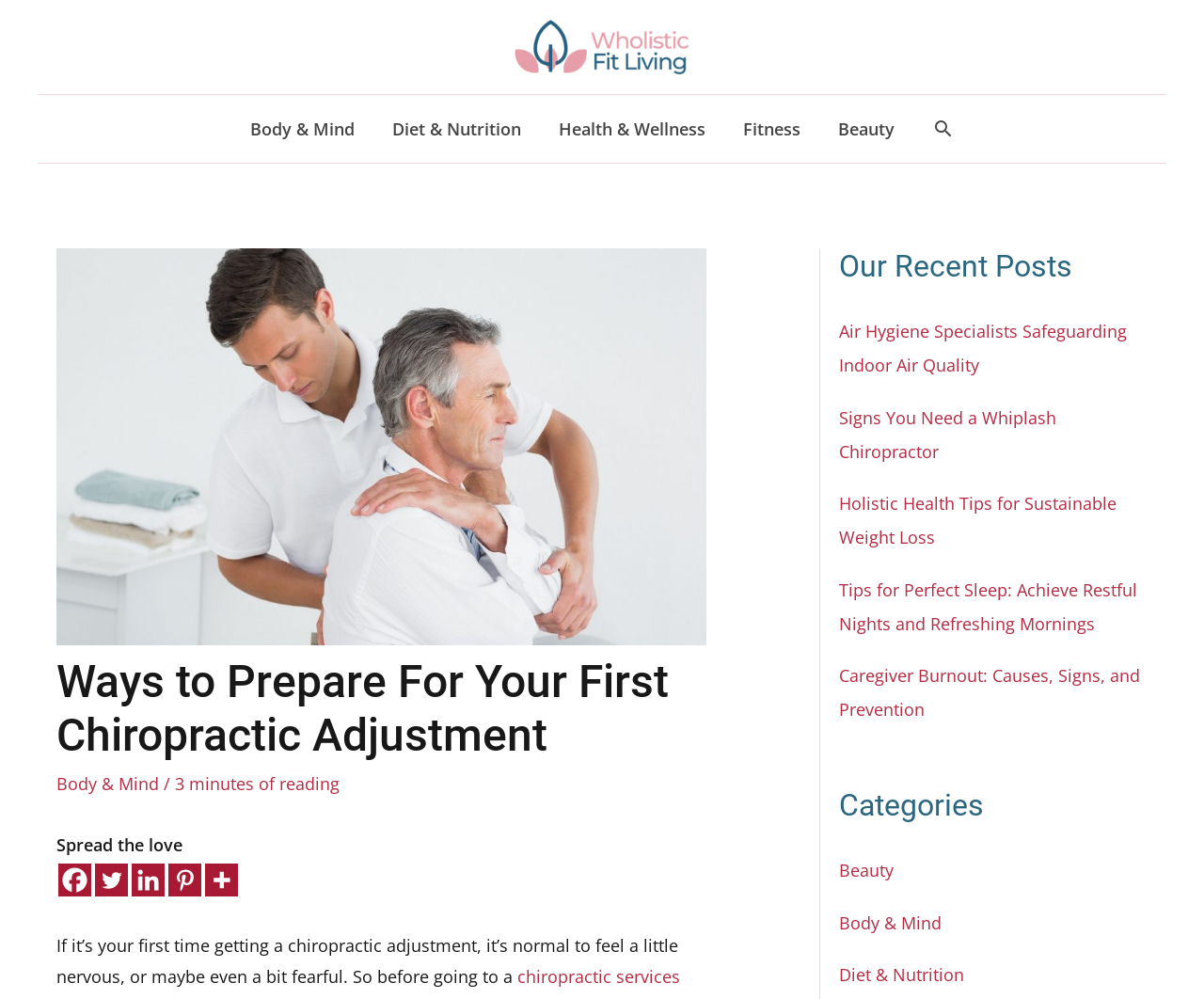Provide an in-depth caption for the elements present on the webpage.

This webpage is about preparing for a first-time chiropractic adjustment. At the top left, there is a logo of Wholistic Fit Living, and next to it, a navigation menu with links to different categories such as Body & Mind, Diet & Nutrition, Health & Wellness, Fitness, and Beauty. On the top right, there is a search icon link.

Below the navigation menu, there is a header section with an image related to chiropractic adjustment, a heading that reads "Ways to Prepare For Your First Chiropractic Adjustment", and a link to the category "Body & Mind". The header section also displays the estimated reading time of 3 minutes.

The main content of the webpage starts with a paragraph of text that discusses the normal feelings of nervousness or fear when getting a chiropractic adjustment for the first time. 

On the right side of the webpage, there is a complementary section that displays recent posts from the website, including links to articles about air hygiene, whiplash chiropractors, holistic health tips, sleep tips, and caregiver burnout. Below the recent posts, there is a section that lists categories, including Beauty, Body & Mind, and Diet & Nutrition, with links to each category.

At the bottom of the webpage, there are social media links to Facebook, Twitter, Linkedin, Pinterest, and More, allowing users to share the content.